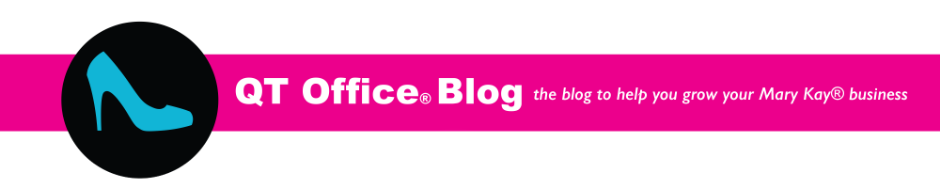What is the shape surrounding the blue high-heeled shoe?
Make sure to answer the question with a detailed and comprehensive explanation.

The stylized graphic of a blue high-heeled shoe is set against a black circle, which provides a striking contrast to the pink background and white text, making the design more dynamic and visually appealing.